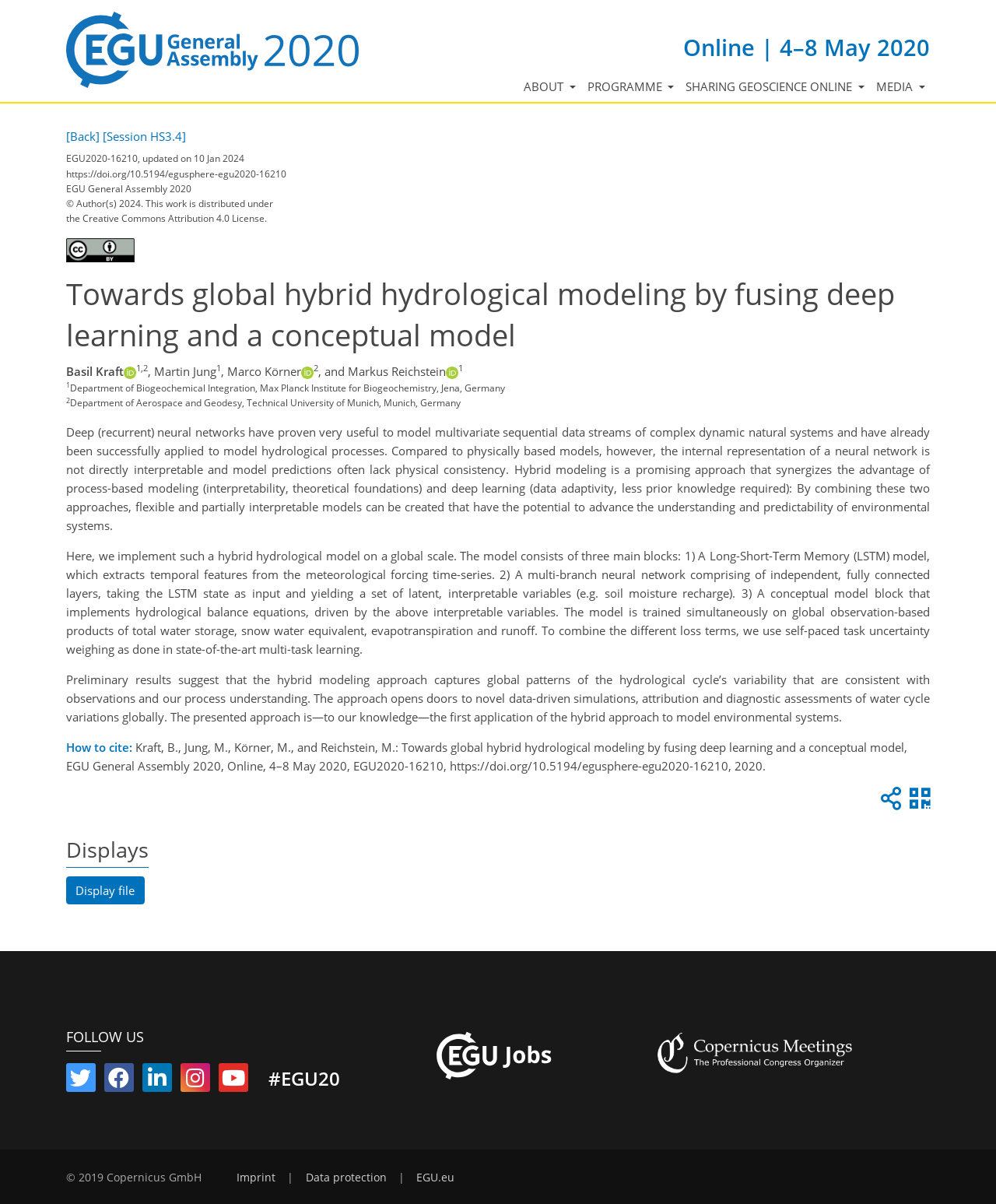What is the license of the work?
Respond to the question with a single word or phrase according to the image.

Creative Commons Attribution 4.0 License